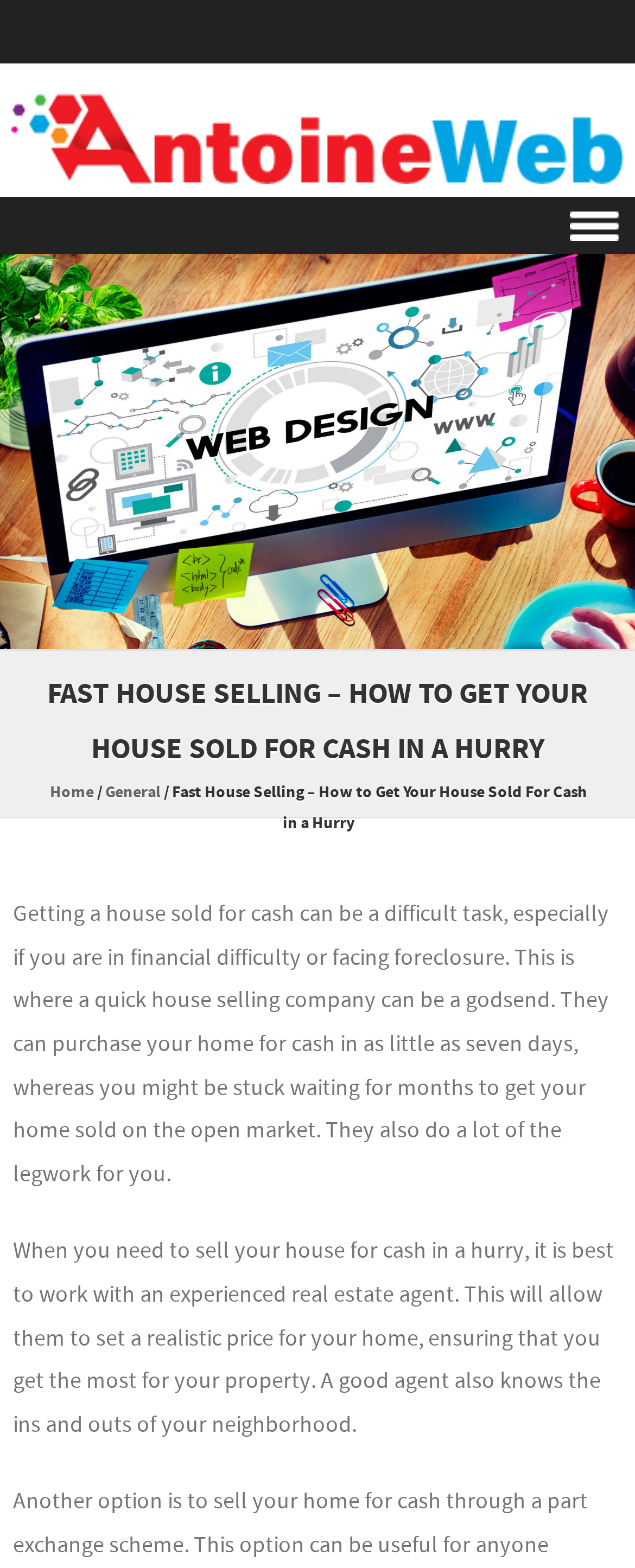Please give a concise answer to this question using a single word or phrase: 
What is the purpose of a quick house selling company?

To purchase homes for cash